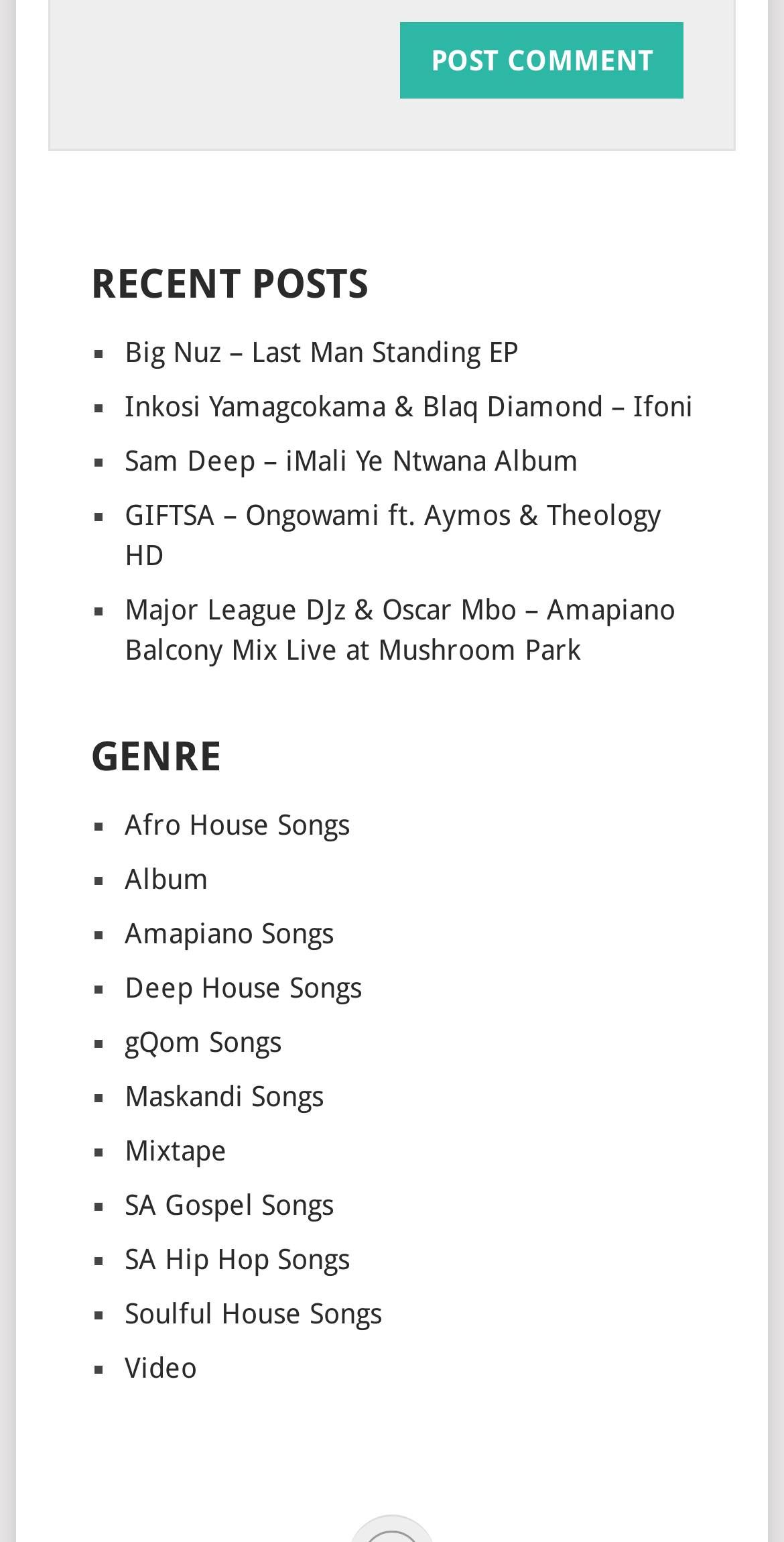Determine the bounding box coordinates of the clickable region to carry out the instruction: "Post a comment".

[0.511, 0.014, 0.873, 0.063]